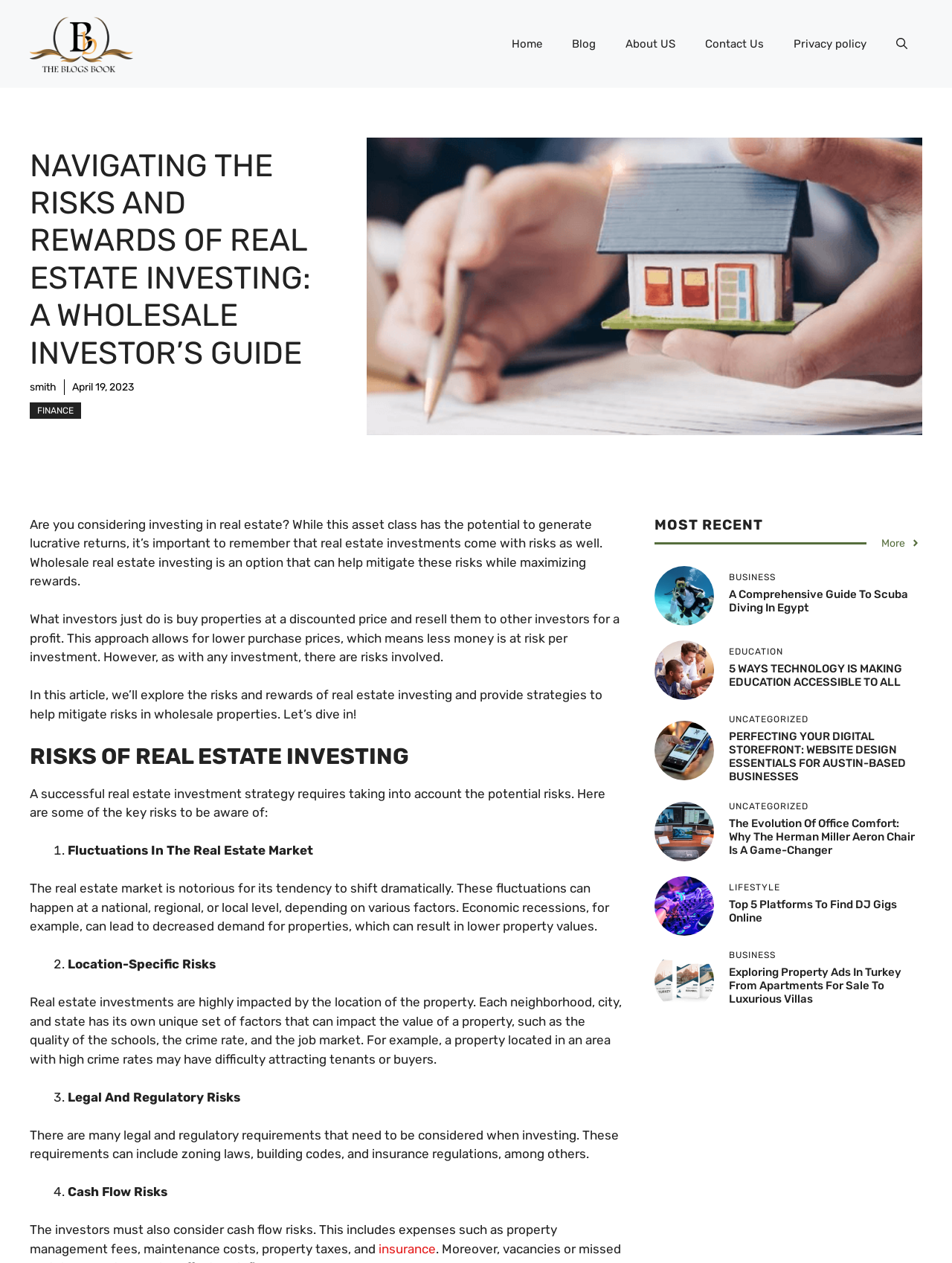Identify the bounding box coordinates for the element you need to click to achieve the following task: "Search for something". Provide the bounding box coordinates as four float numbers between 0 and 1, in the form [left, top, right, bottom].

[0.926, 0.017, 0.969, 0.052]